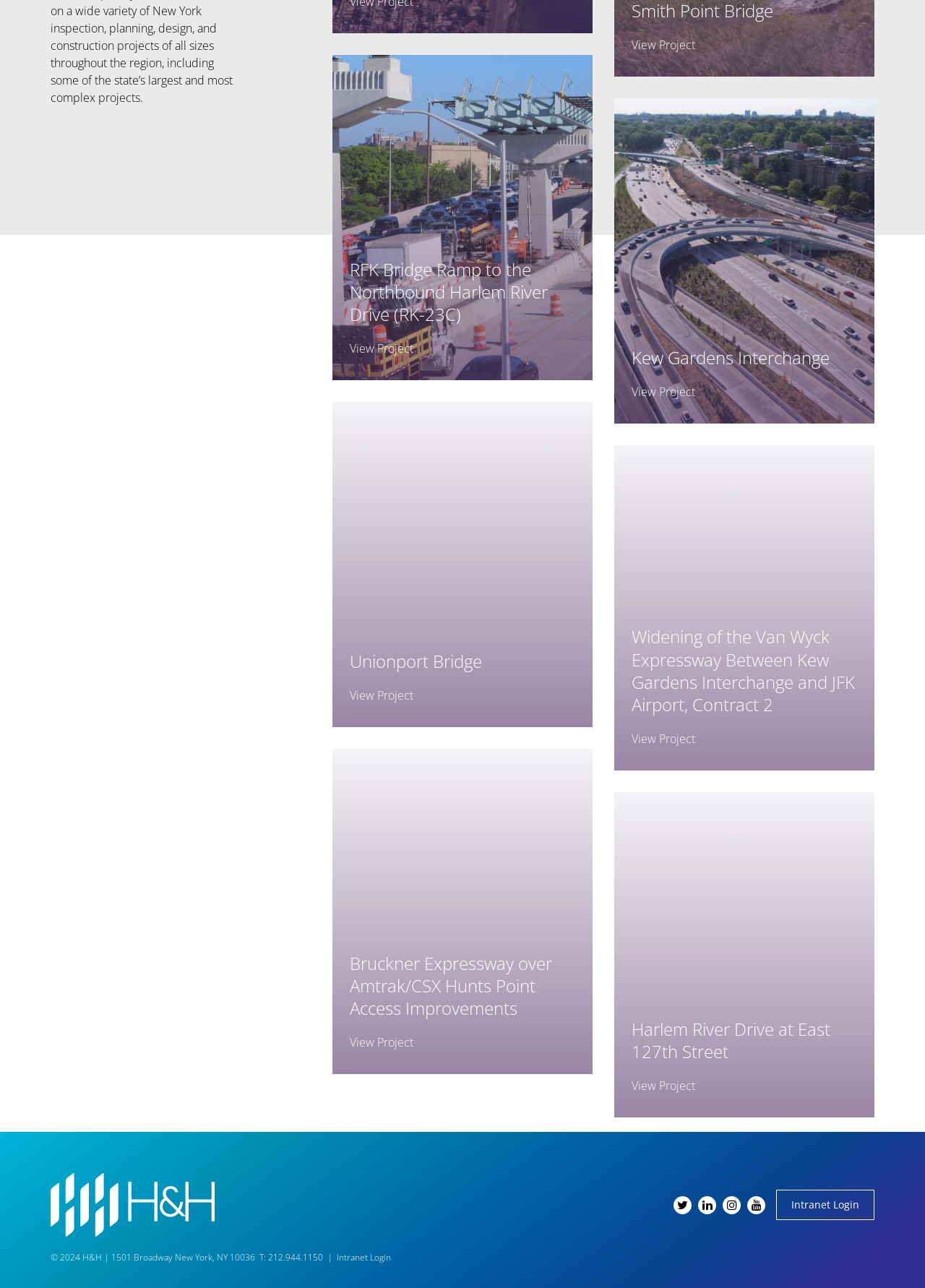Specify the bounding box coordinates of the area to click in order to follow the given instruction: "Login to the Intranet."

[0.839, 0.924, 0.945, 0.947]